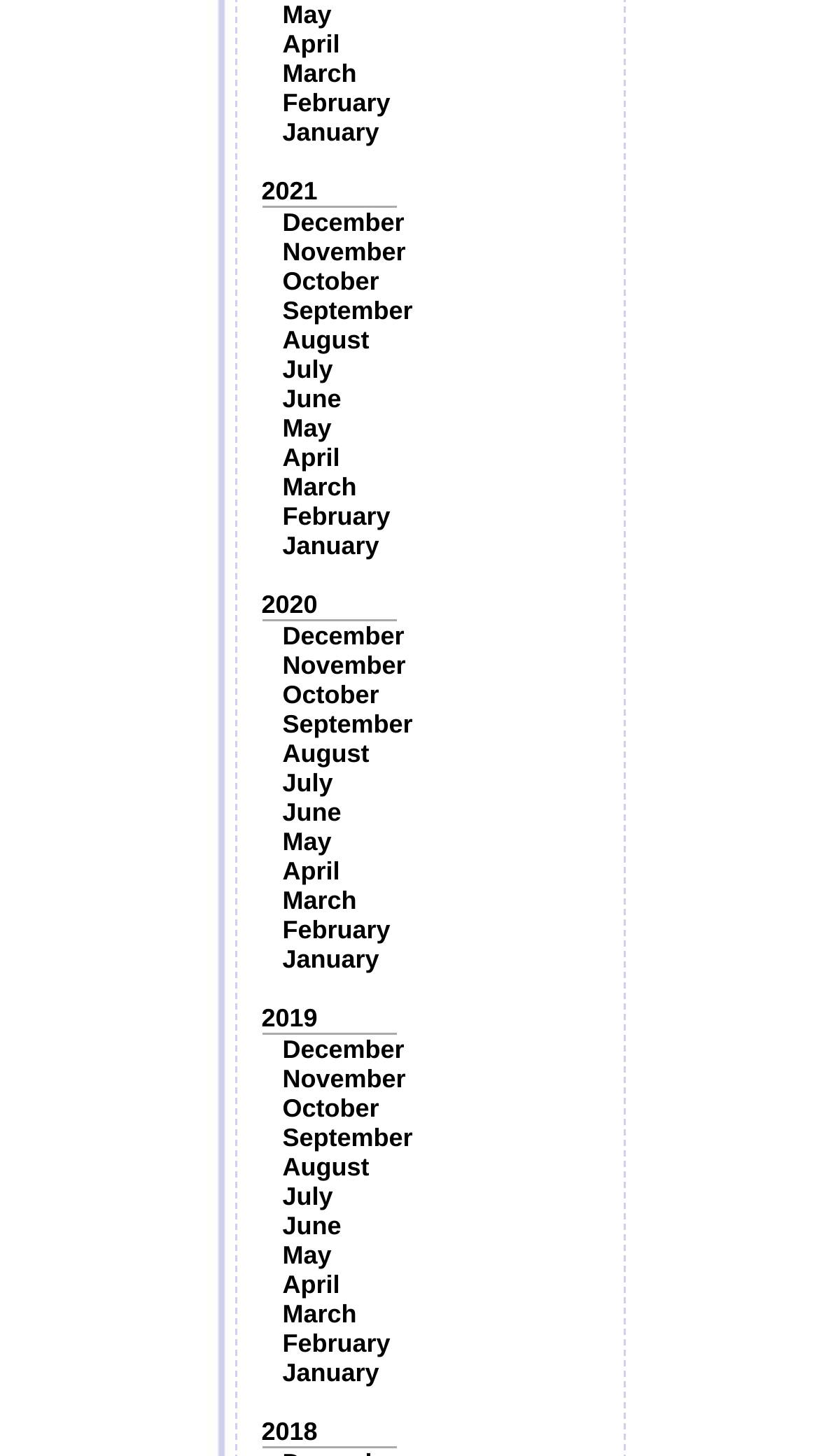From the webpage screenshot, identify the region described by November. Provide the bounding box coordinates as (top-left x, top-left y, bottom-right x, bottom-right y), with each value being a floating point number between 0 and 1.

[0.345, 0.731, 0.495, 0.751]